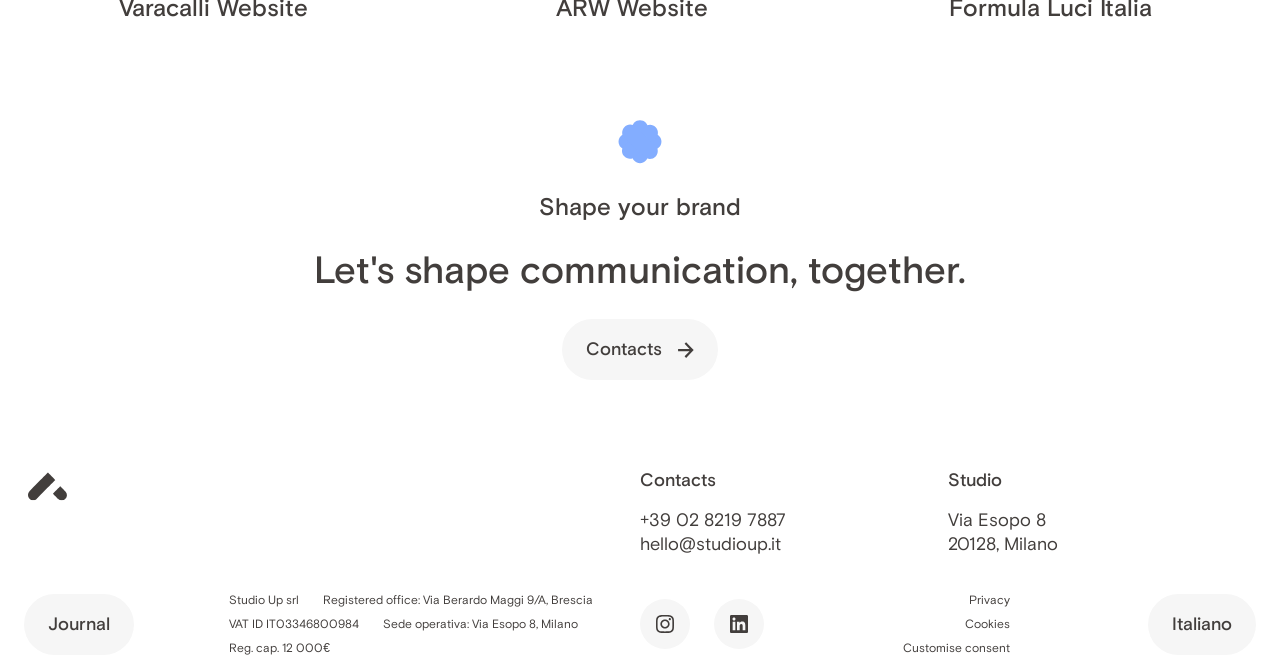Please find the bounding box coordinates of the element that must be clicked to perform the given instruction: "Send an email to hello@studioup.it". The coordinates should be four float numbers from 0 to 1, i.e., [left, top, right, bottom].

[0.5, 0.81, 0.61, 0.843]